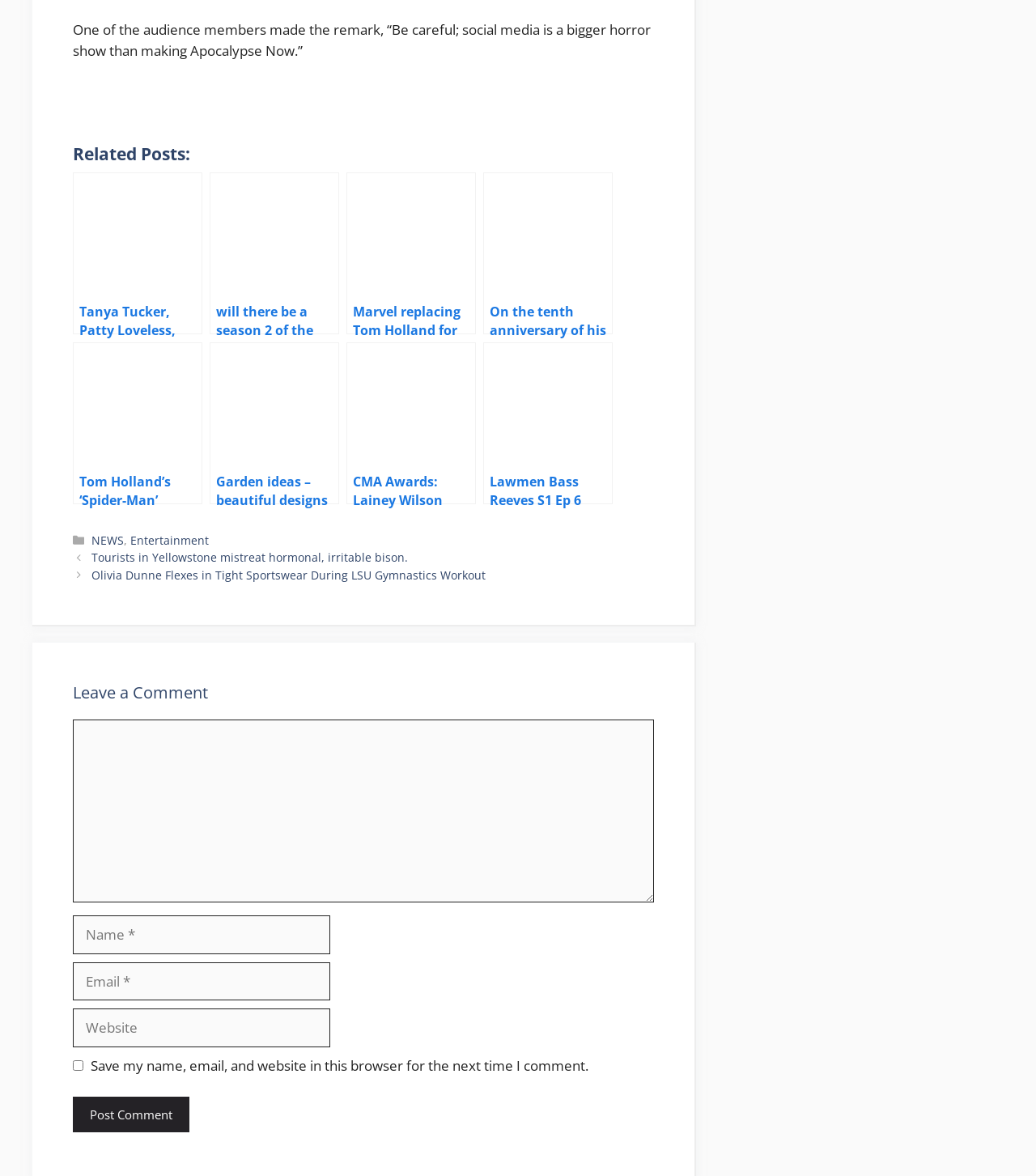Answer the following query concisely with a single word or phrase:
What is the purpose of the textbox with the label 'Email'?

To input email address